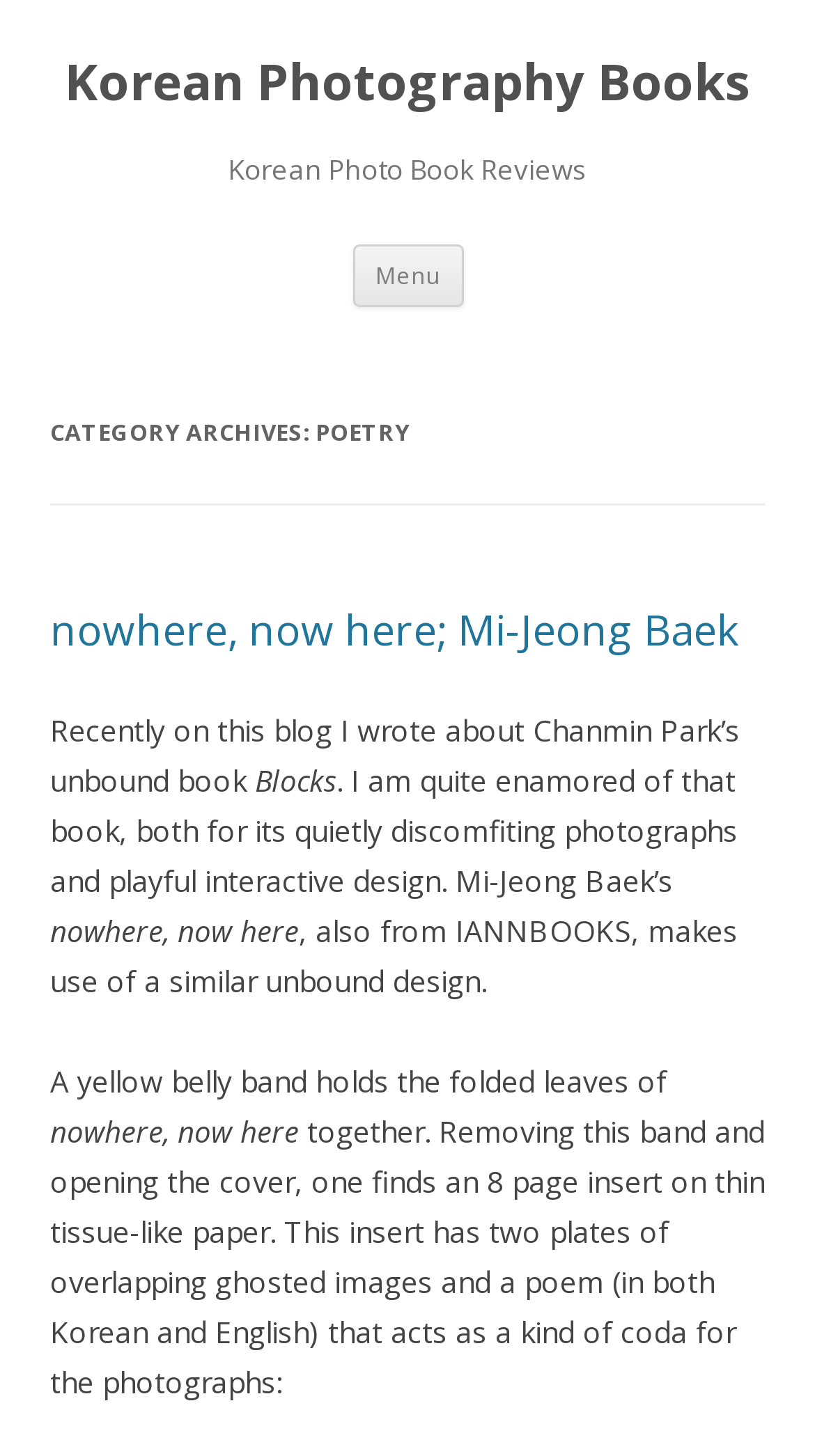How many pages is the insert on thin tissue-like paper?
Please provide a comprehensive and detailed answer to the question.

The StaticText 'one finds an 8 page insert on thin tissue-like paper' indicates that the insert has 8 pages.